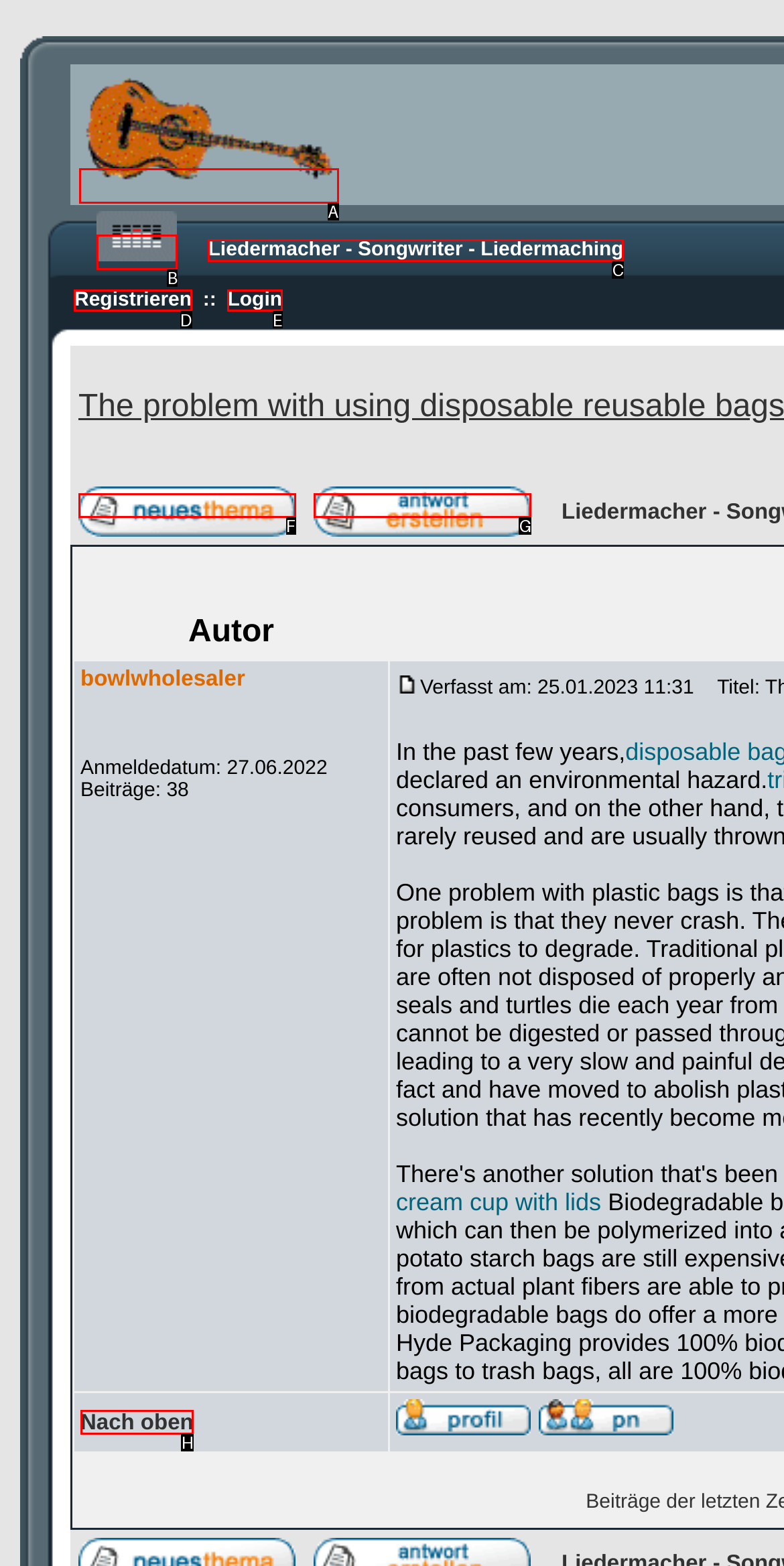Given the description: John, determine the corresponding lettered UI element.
Answer with the letter of the selected option.

None